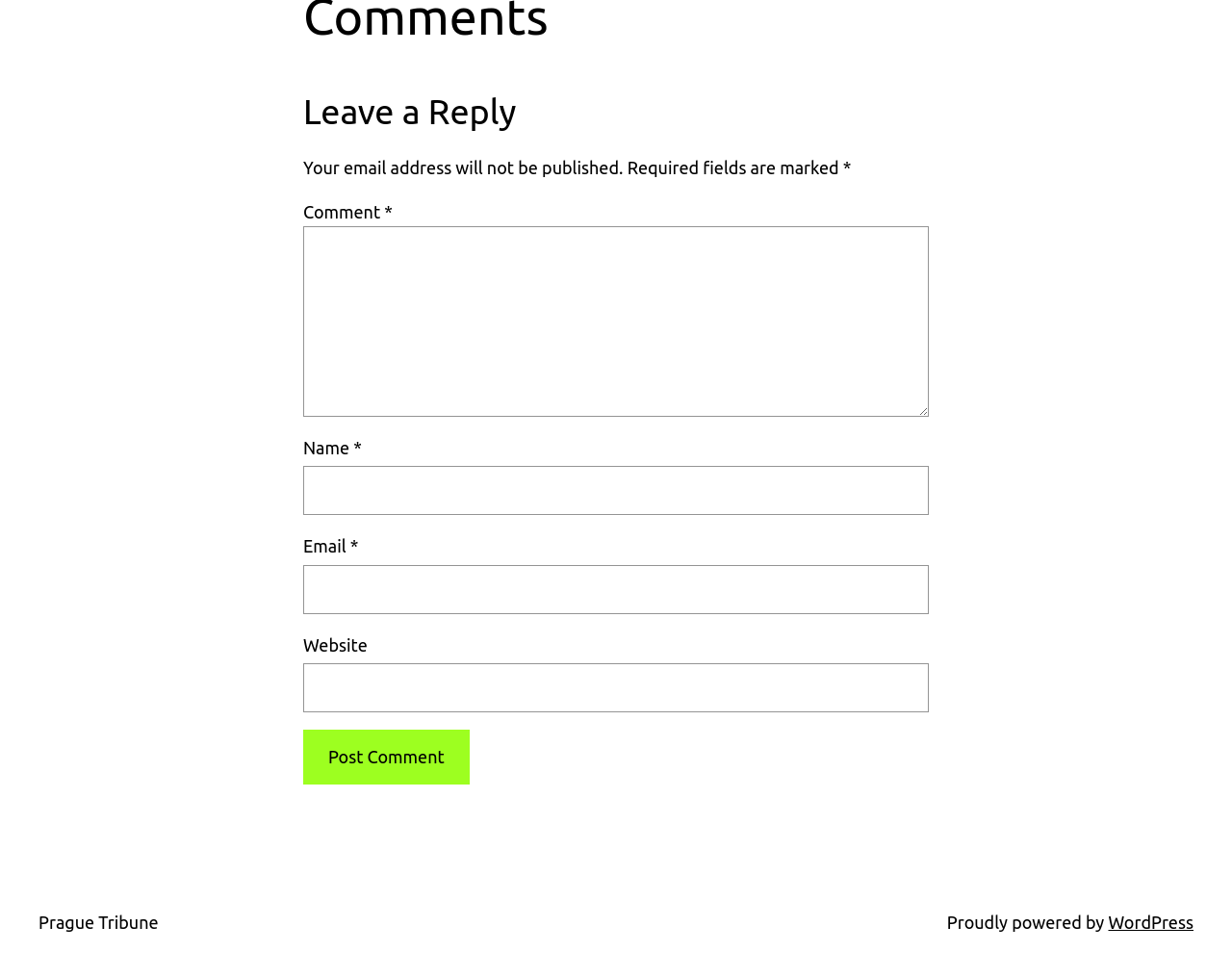Bounding box coordinates are to be given in the format (top-left x, top-left y, bottom-right x, bottom-right y). All values must be floating point numbers between 0 and 1. Provide the bounding box coordinate for the UI element described as: Read more

None